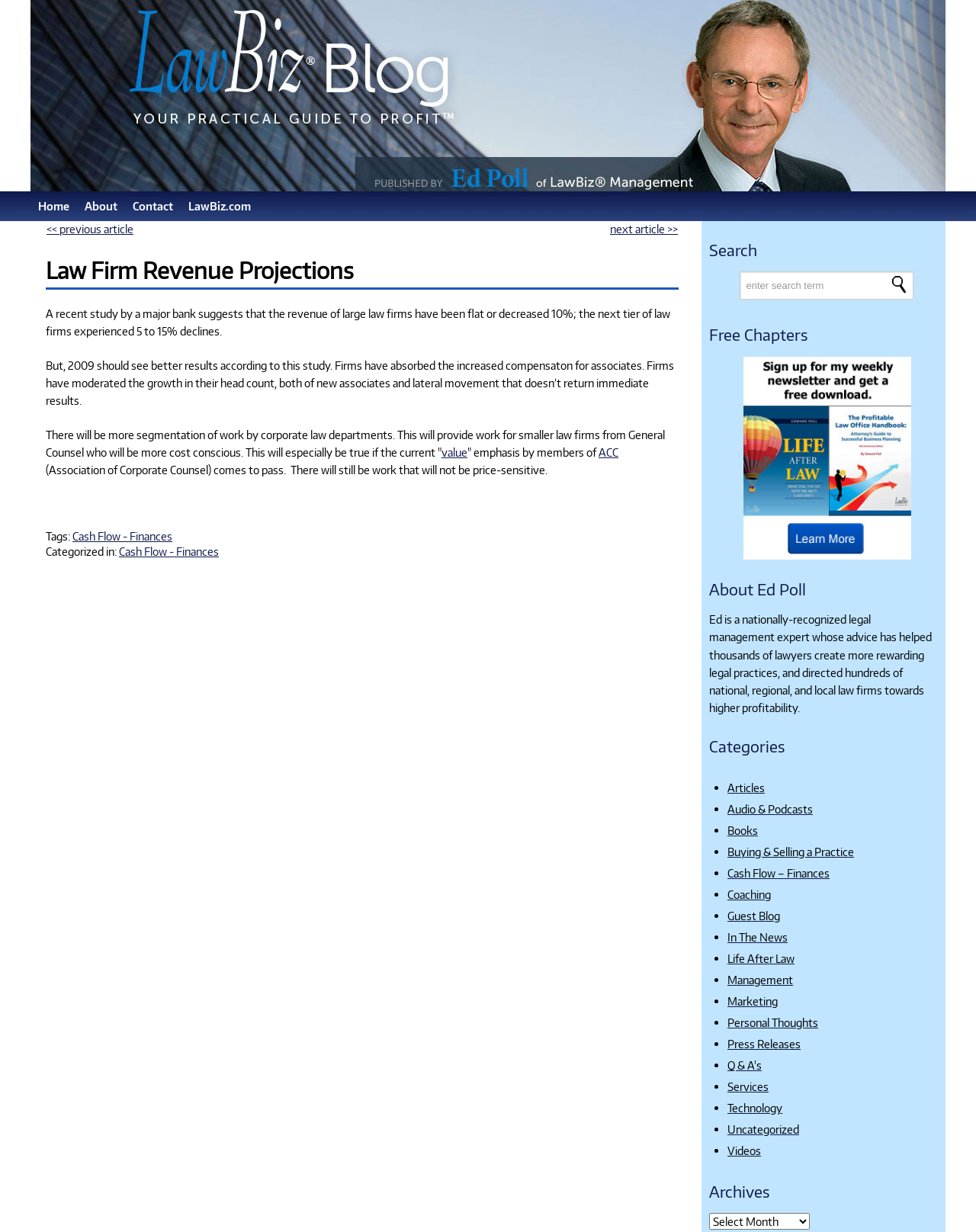Locate the bounding box coordinates of the element that should be clicked to execute the following instruction: "Click on Facebook link".

None